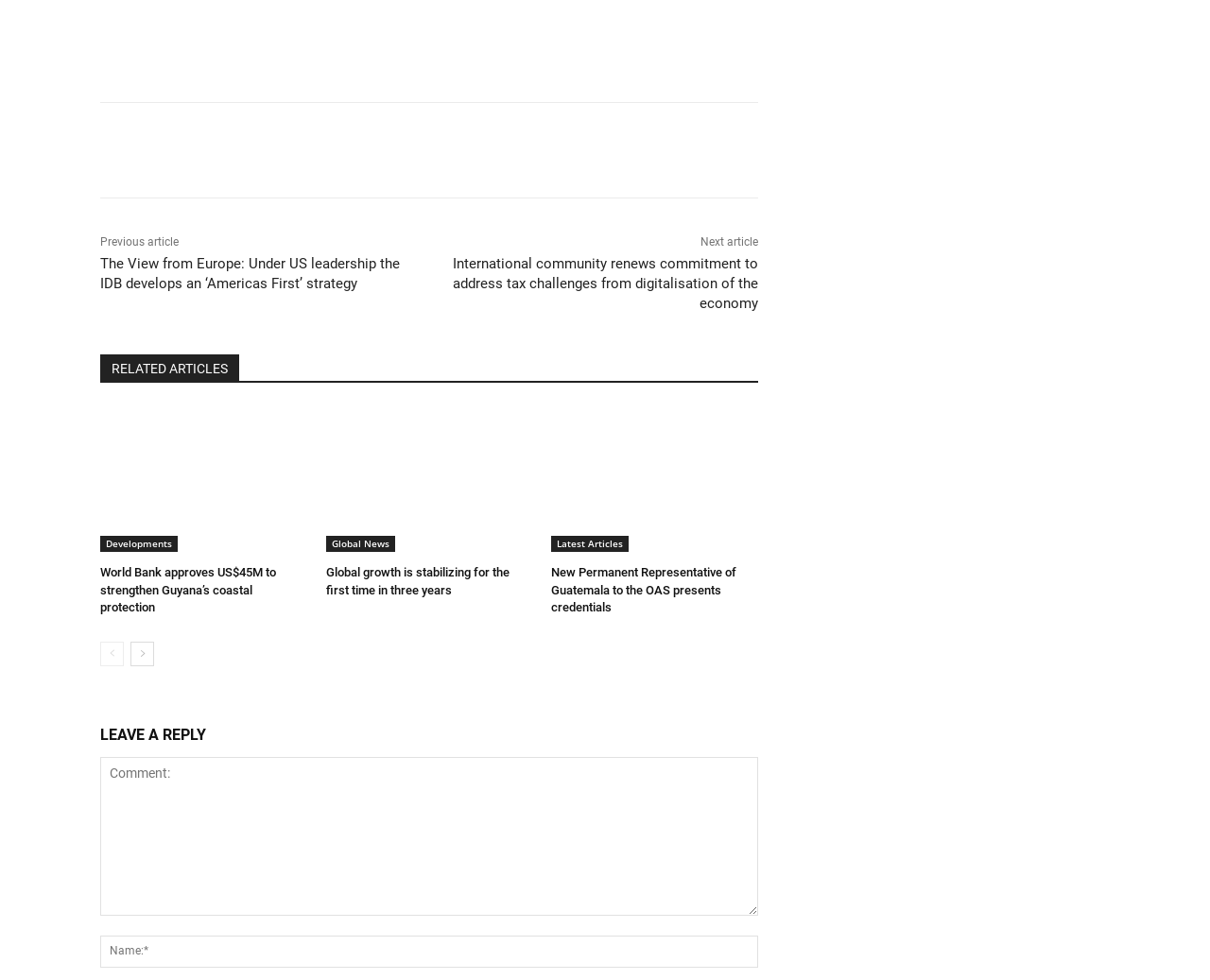Please identify the bounding box coordinates of the clickable element to fulfill the following instruction: "Enter your name". The coordinates should be four float numbers between 0 and 1, i.e., [left, top, right, bottom].

[0.083, 0.953, 0.627, 0.986]